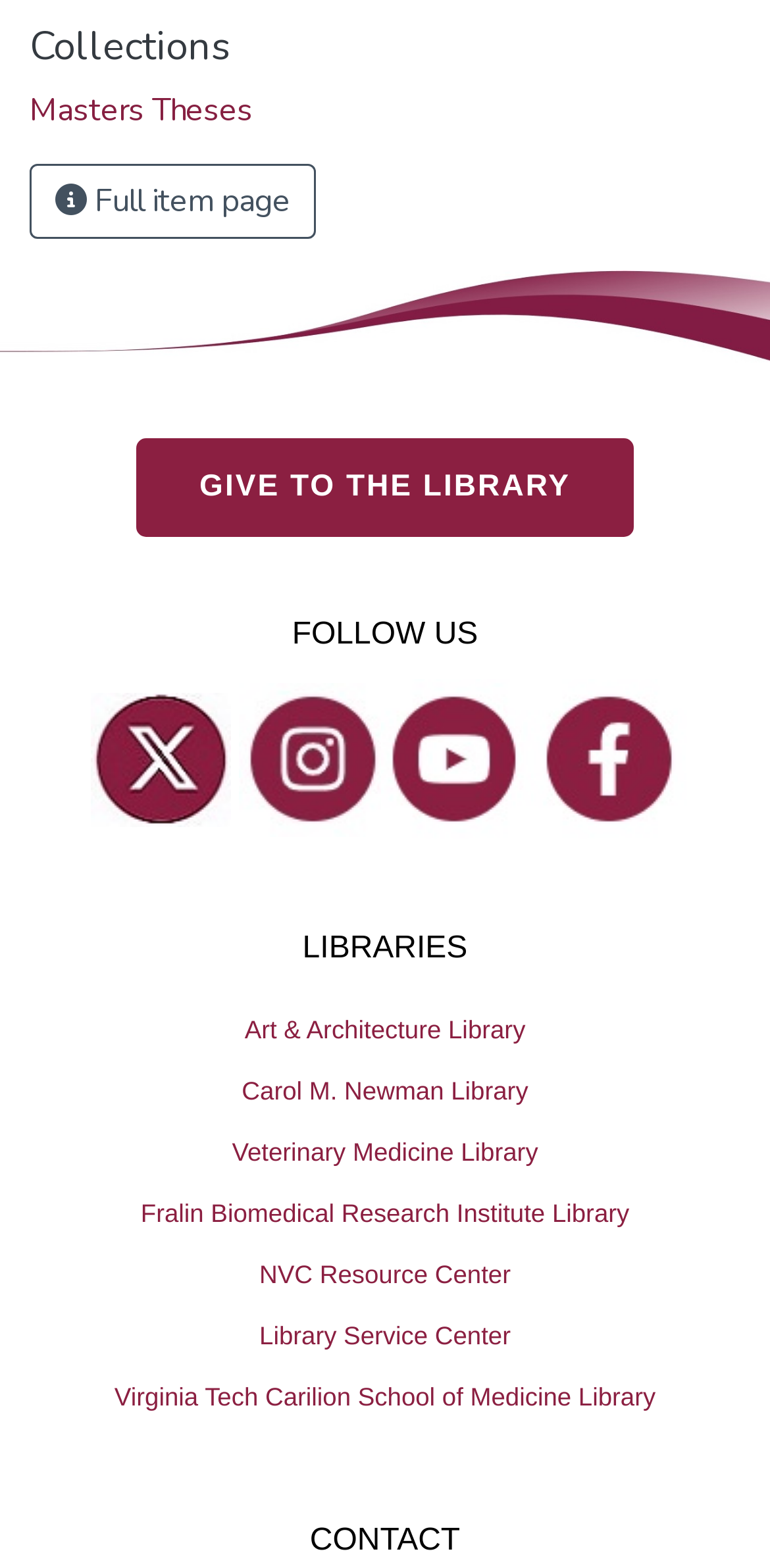Analyze the image and answer the question with as much detail as possible: 
What is the name of the library service center?

I found the answer by looking at the list of libraries under the 'LIBRARIES' heading. The library service center is the 'Library Service Center'.